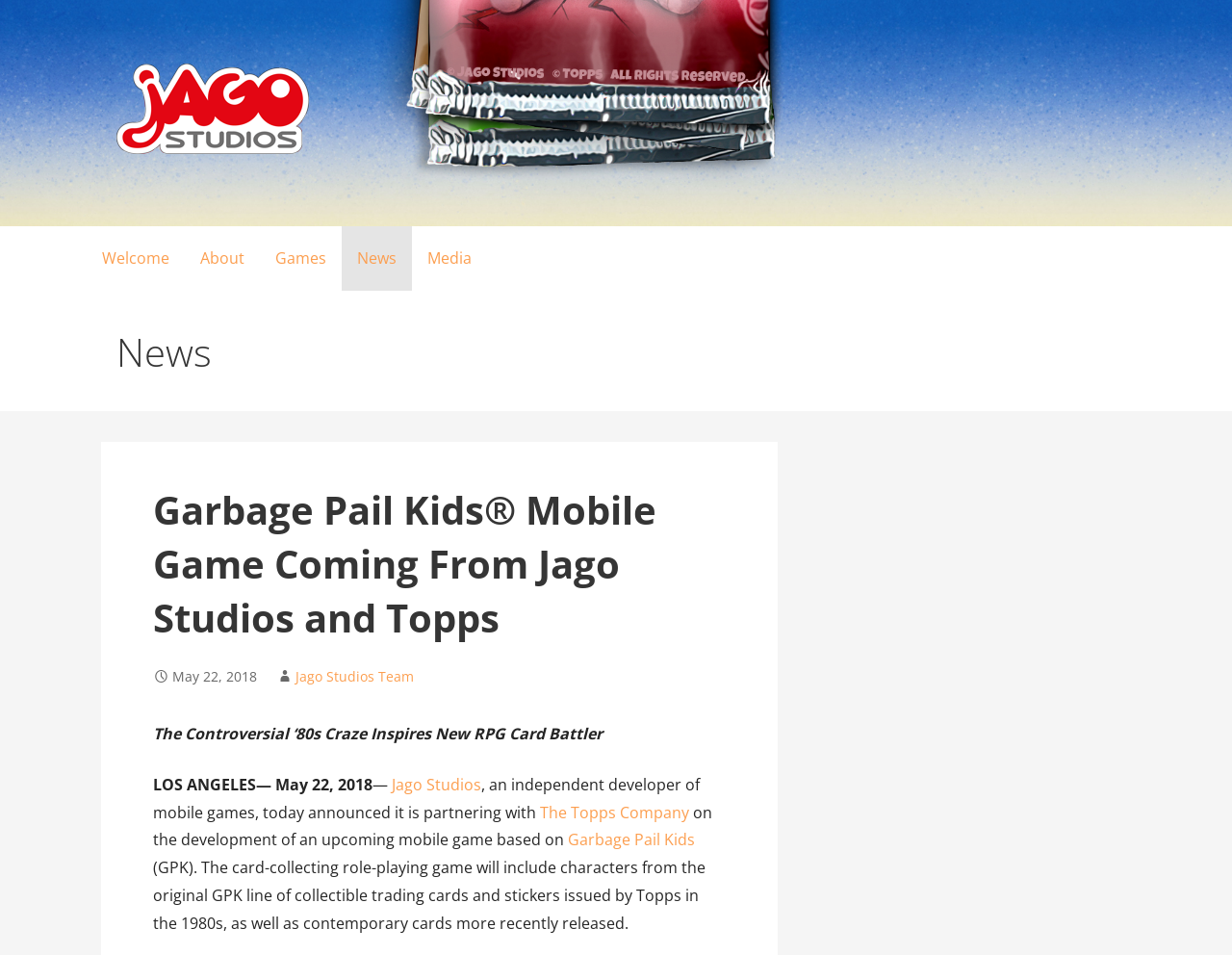Please determine the bounding box coordinates of the element to click in order to execute the following instruction: "Share the article on Twitter". The coordinates should be four float numbers between 0 and 1, specified as [left, top, right, bottom].

None